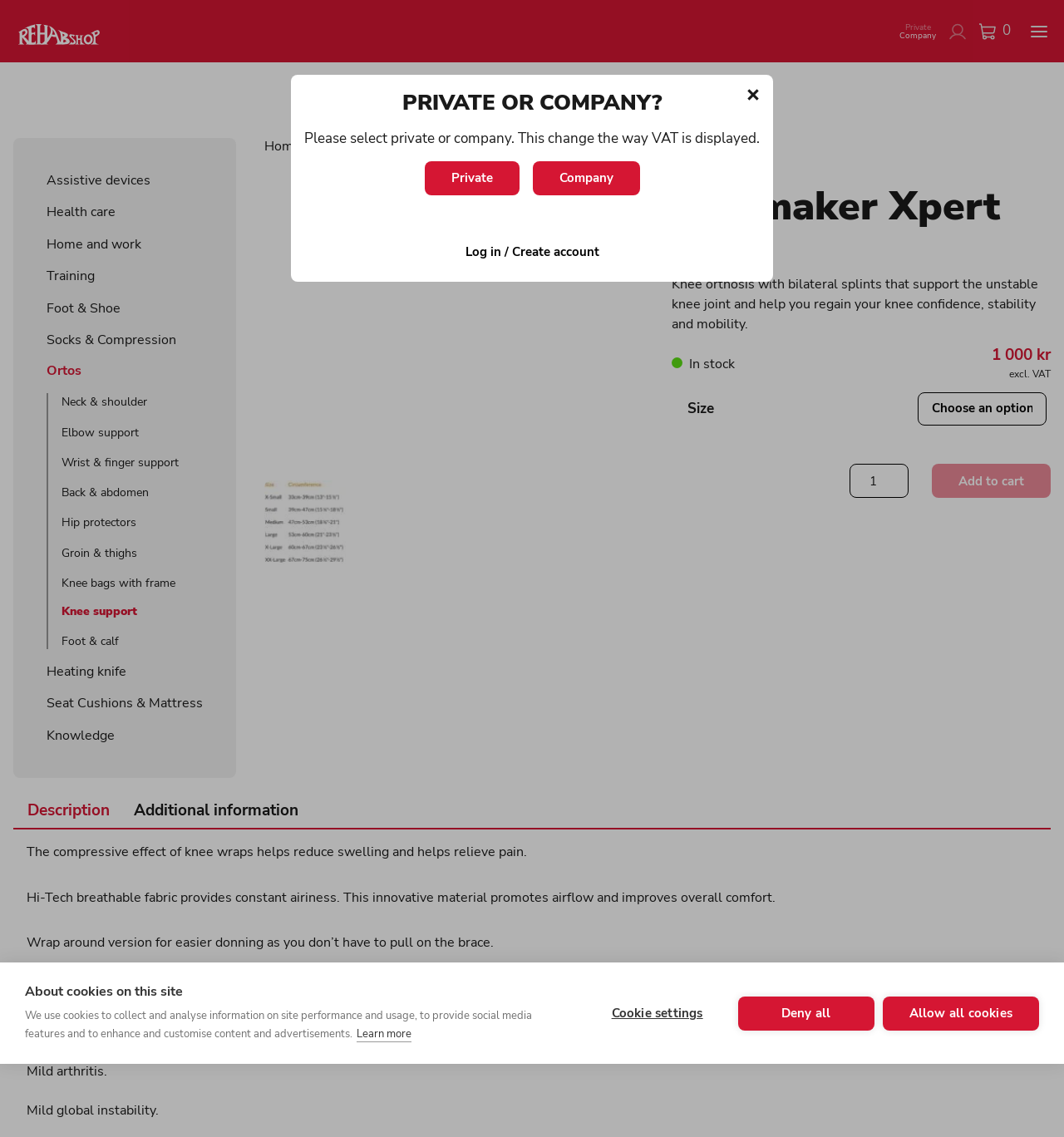Locate the bounding box coordinates of the item that should be clicked to fulfill the instruction: "View the product description".

[0.026, 0.696, 0.103, 0.728]